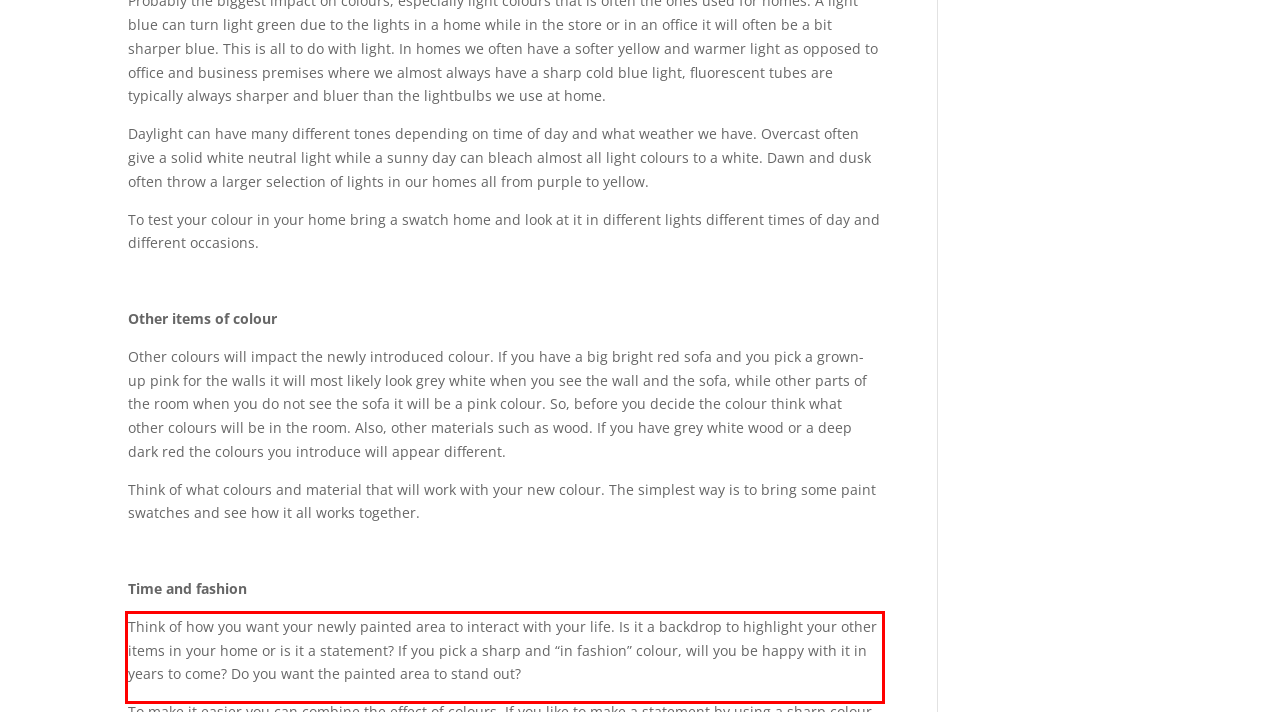You are provided with a screenshot of a webpage that includes a red bounding box. Extract and generate the text content found within the red bounding box.

Think of how you want your newly painted area to interact with your life. Is it a backdrop to highlight your other items in your home or is it a statement? If you pick a sharp and “in fashion” colour, will you be happy with it in years to come? Do you want the painted area to stand out?